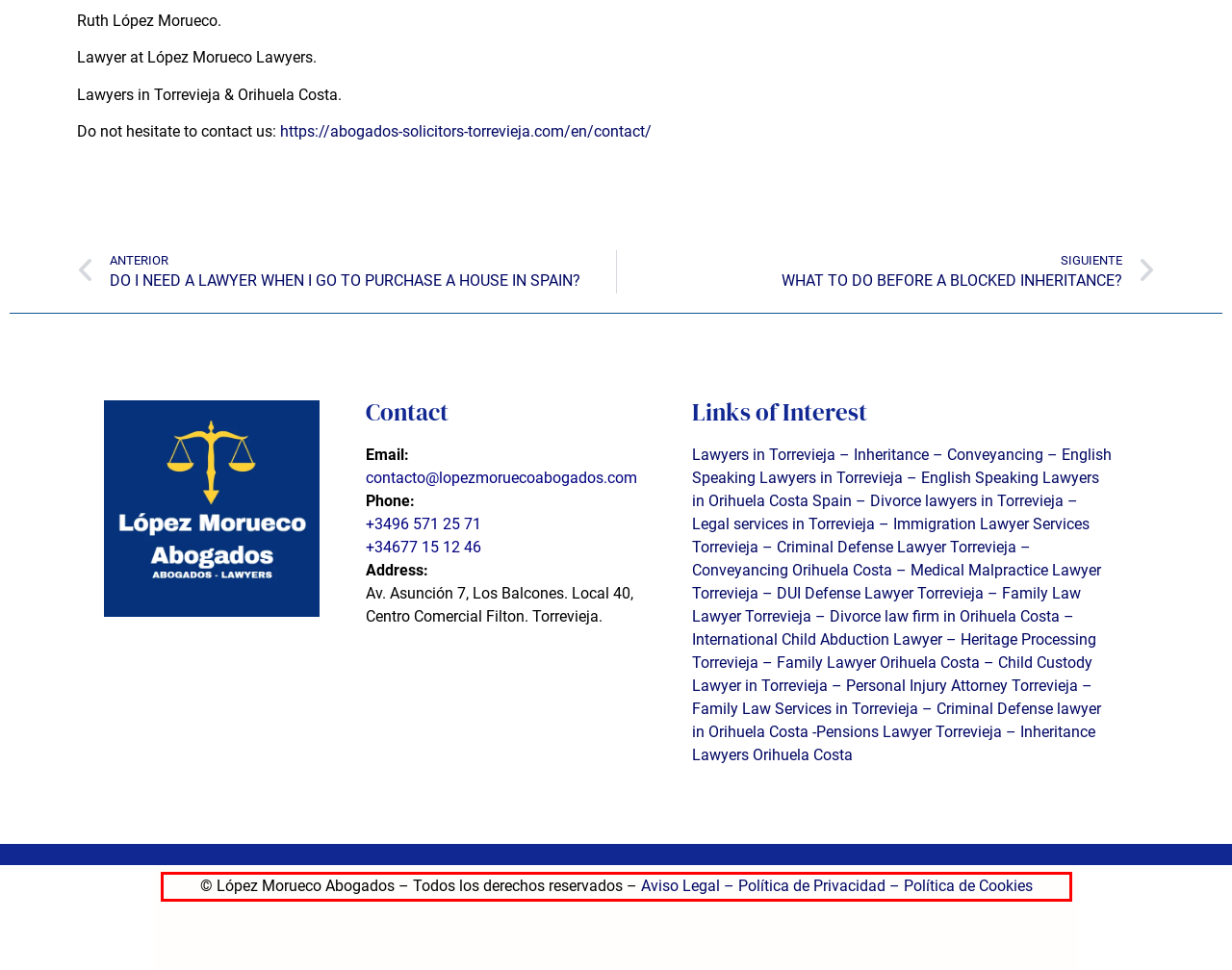Please examine the webpage screenshot containing a red bounding box and use OCR to recognize and output the text inside the red bounding box.

© López Morueco Abogados – Todos los derechos reservados – Aviso Legal – Política de Privacidad – Política de Cookies